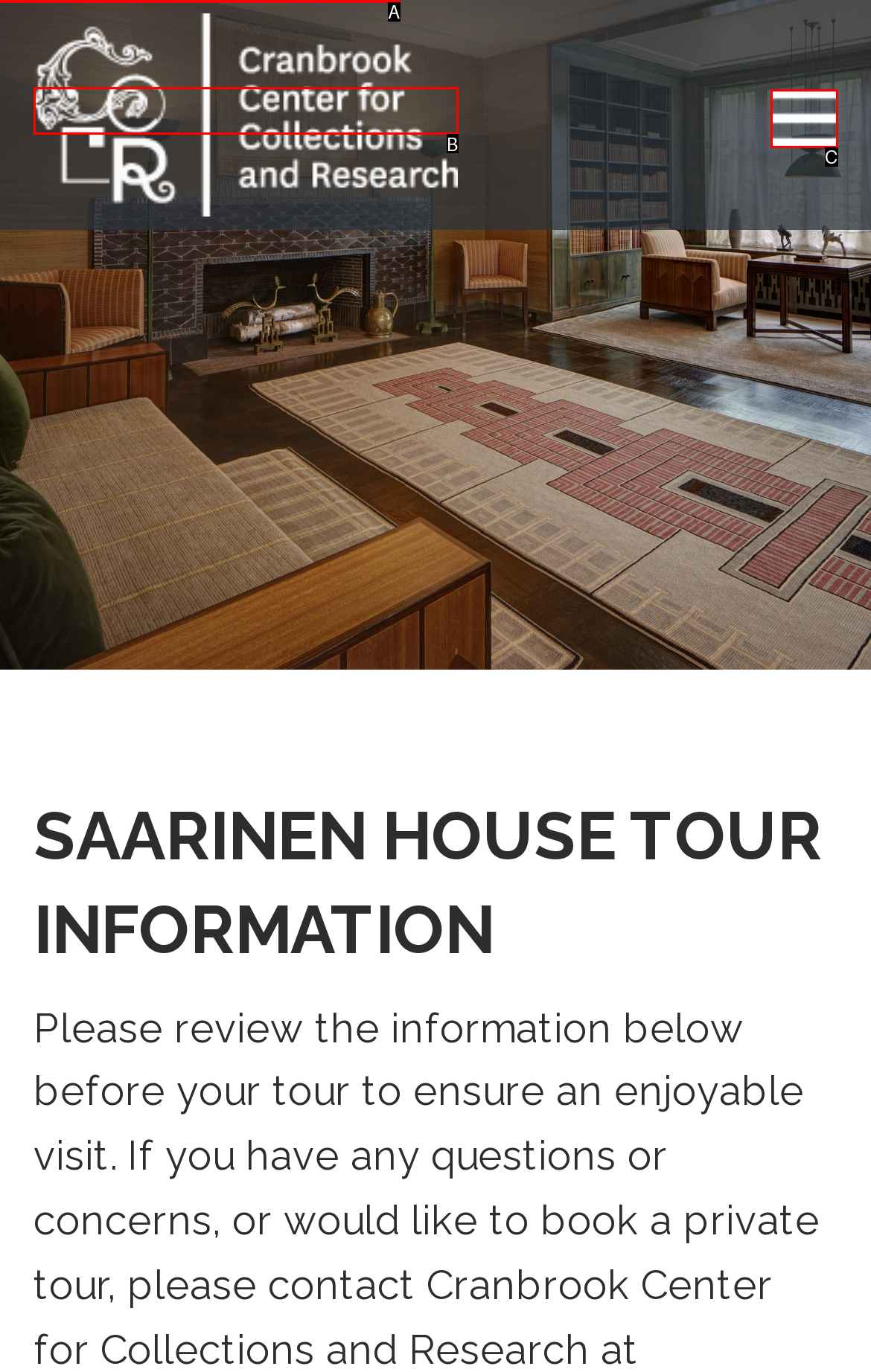Choose the option that matches the following description: Skip to main content
Reply with the letter of the selected option directly.

A